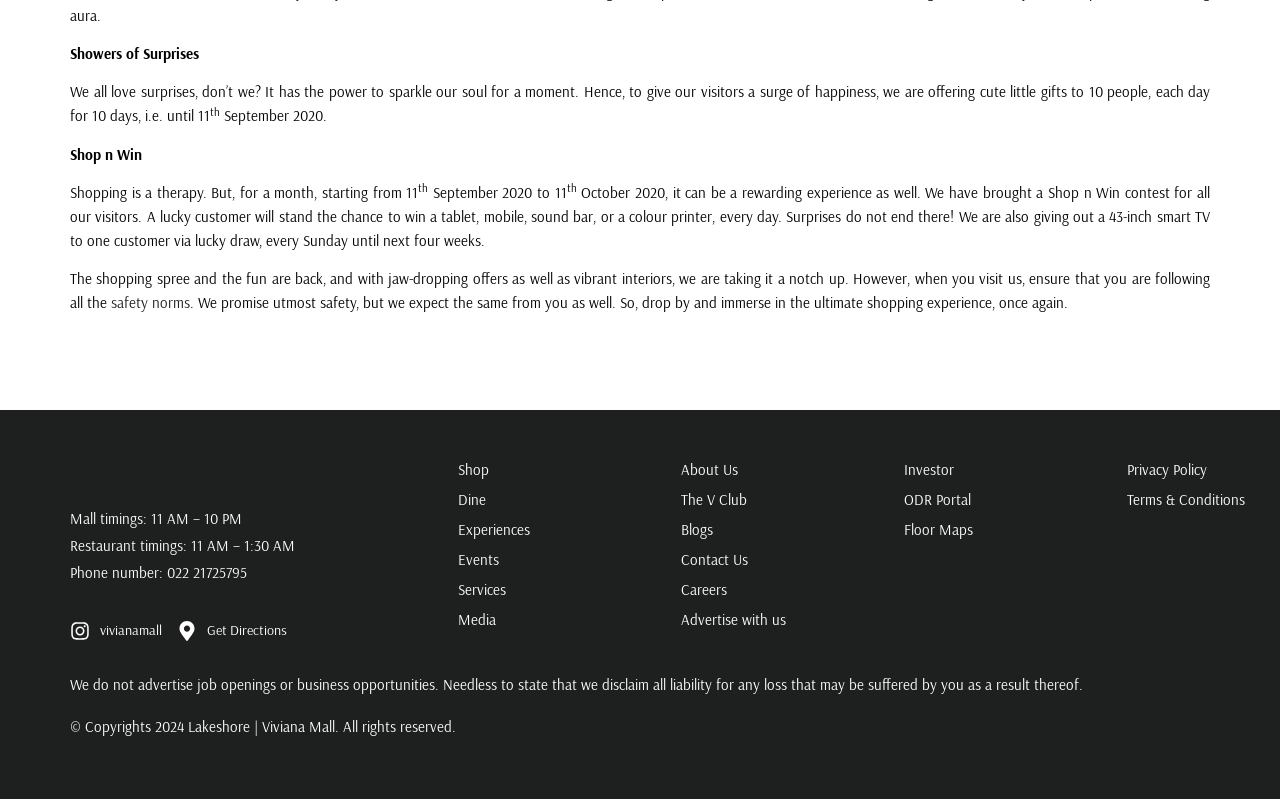Provide a short answer using a single word or phrase for the following question: 
What is the timing of the restaurant?

11 AM – 1:30 AM